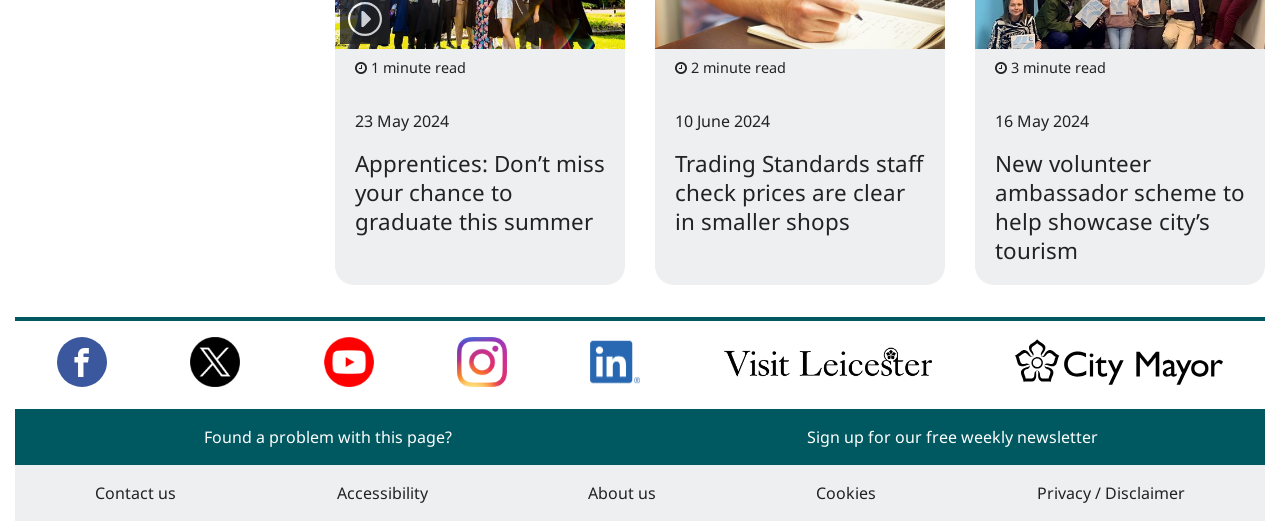Determine the bounding box of the UI element mentioned here: "Cookies". The coordinates must be in the format [left, top, right, bottom] with values ranging from 0 to 1.

[0.638, 0.926, 0.685, 0.968]